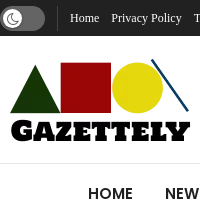Please answer the following question using a single word or phrase: What is the typography style of the brand name?

Bold, modern